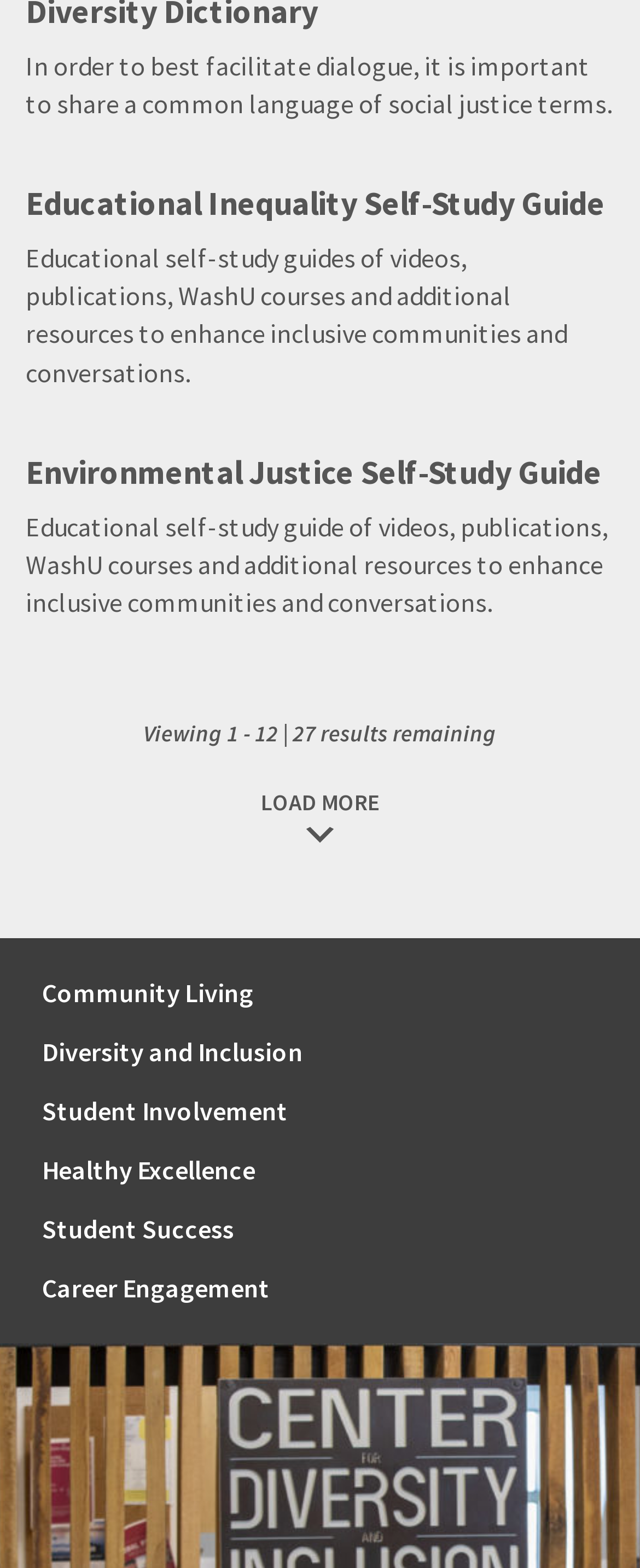How many self-study guides are listed on the page?
Based on the image, give a concise answer in the form of a single word or short phrase.

2